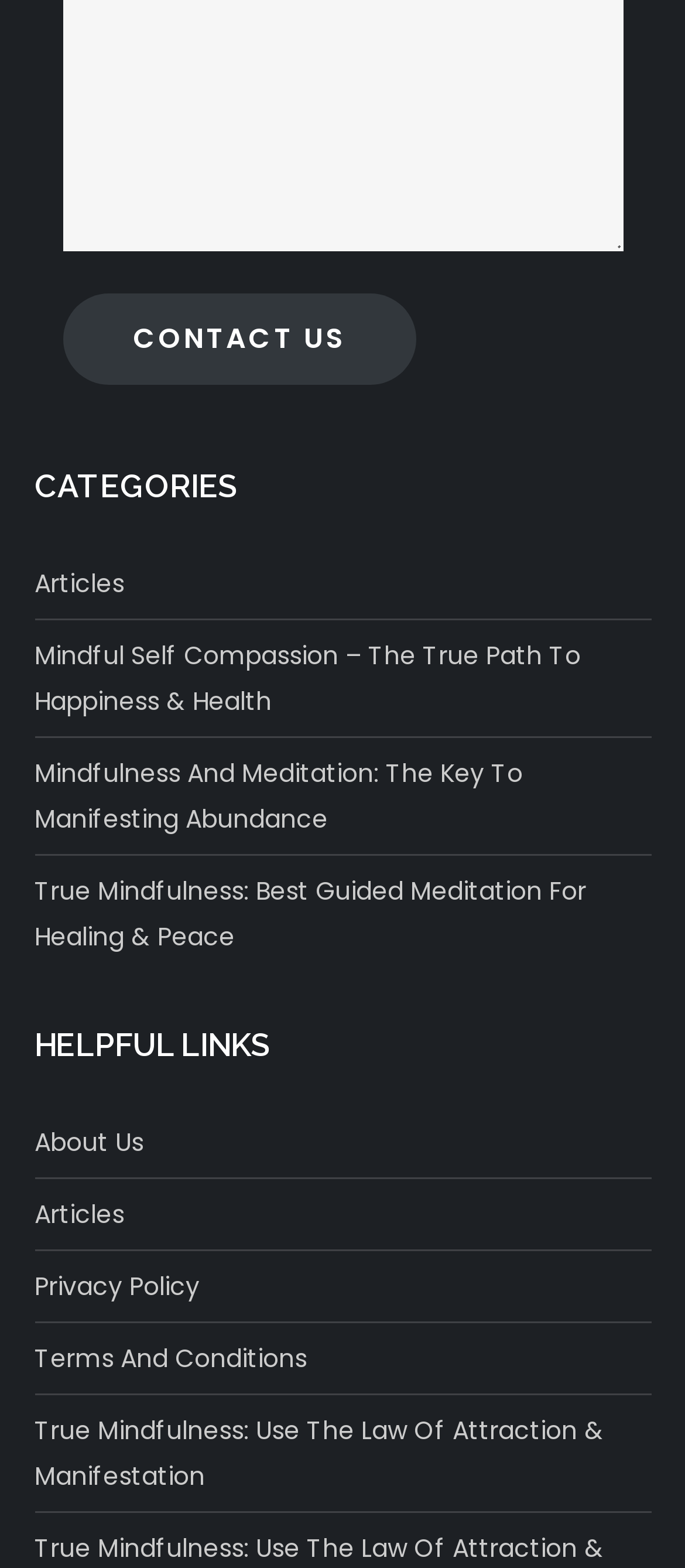What is the last link on the webpage?
Please provide a single word or phrase based on the screenshot.

True Mindfulness: Use The Law Of Attraction & Manifestation